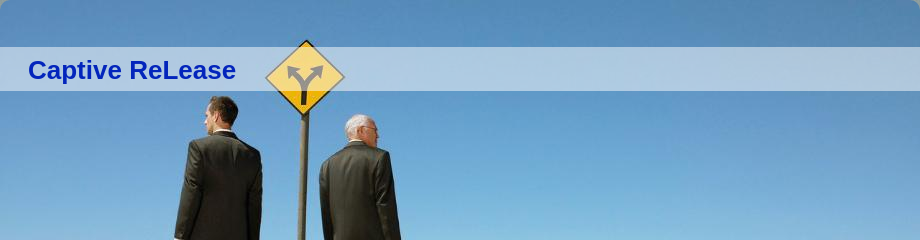Explain what the image portrays in a detailed manner.

The image titled "A beneficial parting" features two men in business suits standing back-to-back against a clear blue sky. They appear to be contemplating a decision, symbolized by a road sign that suggests a divergence in paths. Above them is the bold text "Captive ReLease," indicating the thematic focus on divestment strategies. This visual representation captures the essence of navigating complex decisions in business, particularly in the context of engaging with potential acquirers and managing the due diligence process. The image effectively conveys the notion that making informed choices during divestment can significantly impact business outcomes.